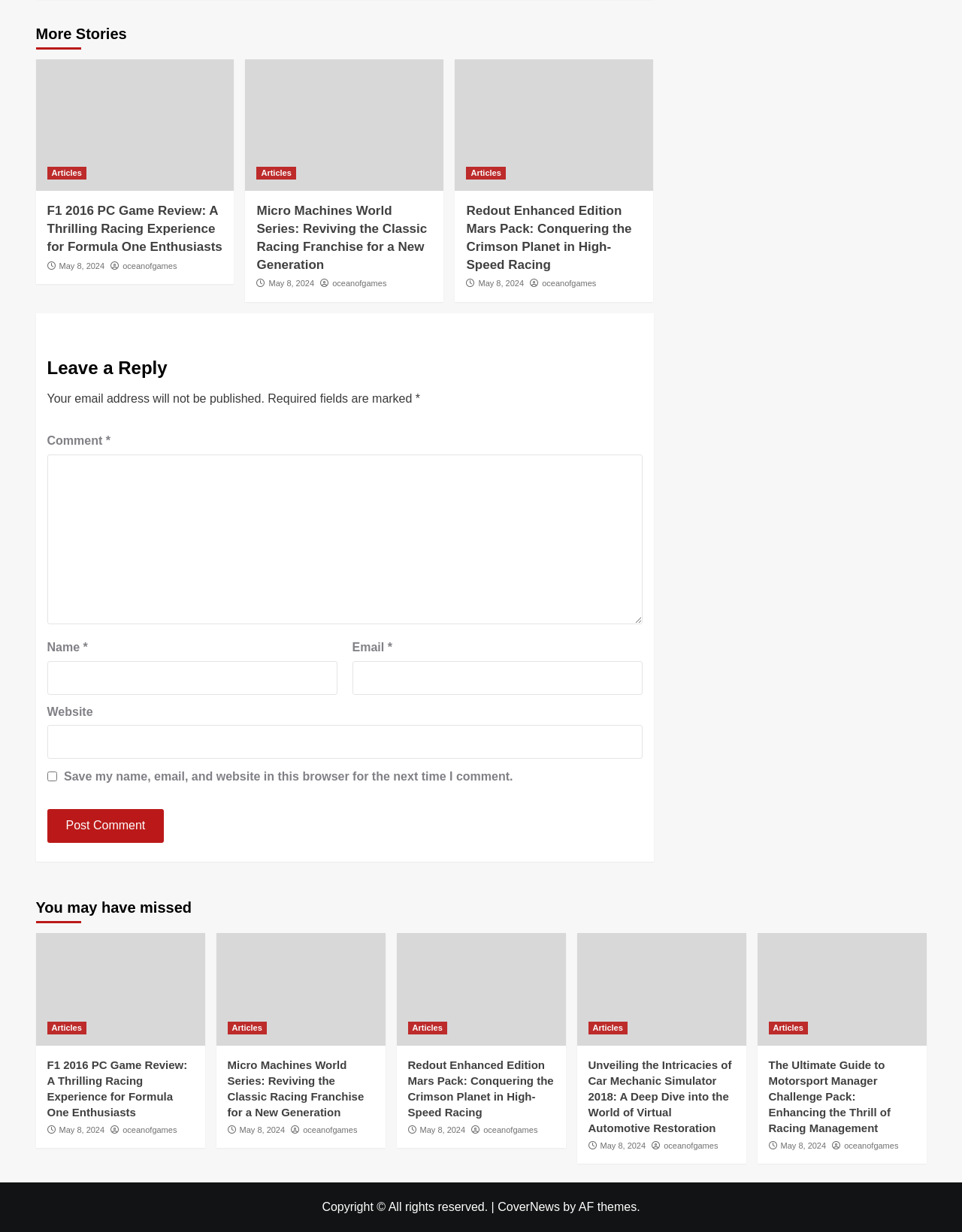What is the purpose of the comment section?
Use the information from the image to give a detailed answer to the question.

I examined the comment section at the bottom of the webpage and found a heading element with the text 'Leave a Reply'. This suggests that the purpose of the comment section is to allow users to leave a reply or comment on the articles.